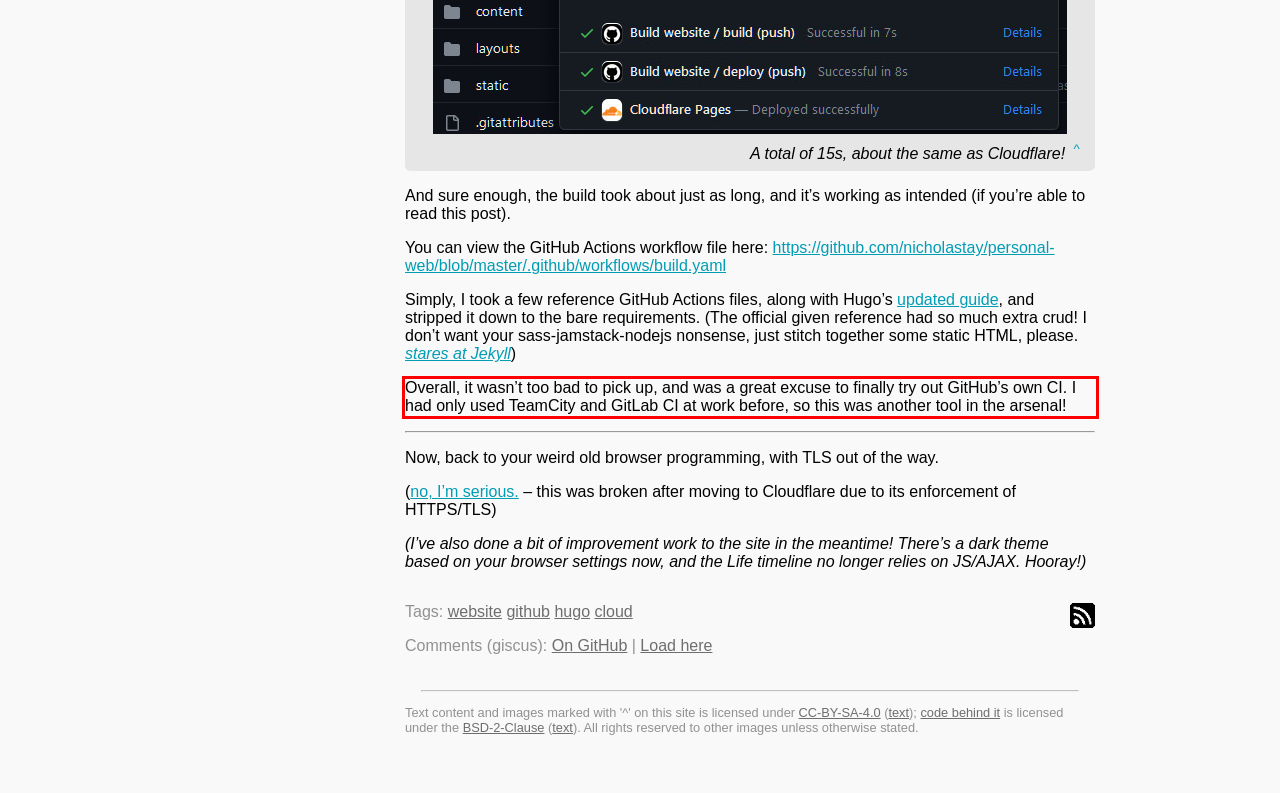Analyze the webpage screenshot and use OCR to recognize the text content in the red bounding box.

Overall, it wasn’t too bad to pick up, and was a great excuse to finally try out GitHub’s own CI. I had only used TeamCity and GitLab CI at work before, so this was another tool in the arsenal!